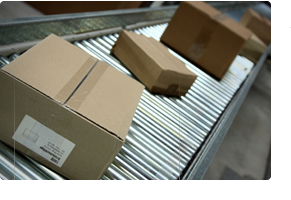What is the purpose of the boxes?
Look at the image and respond with a one-word or short phrase answer.

Packaging goods